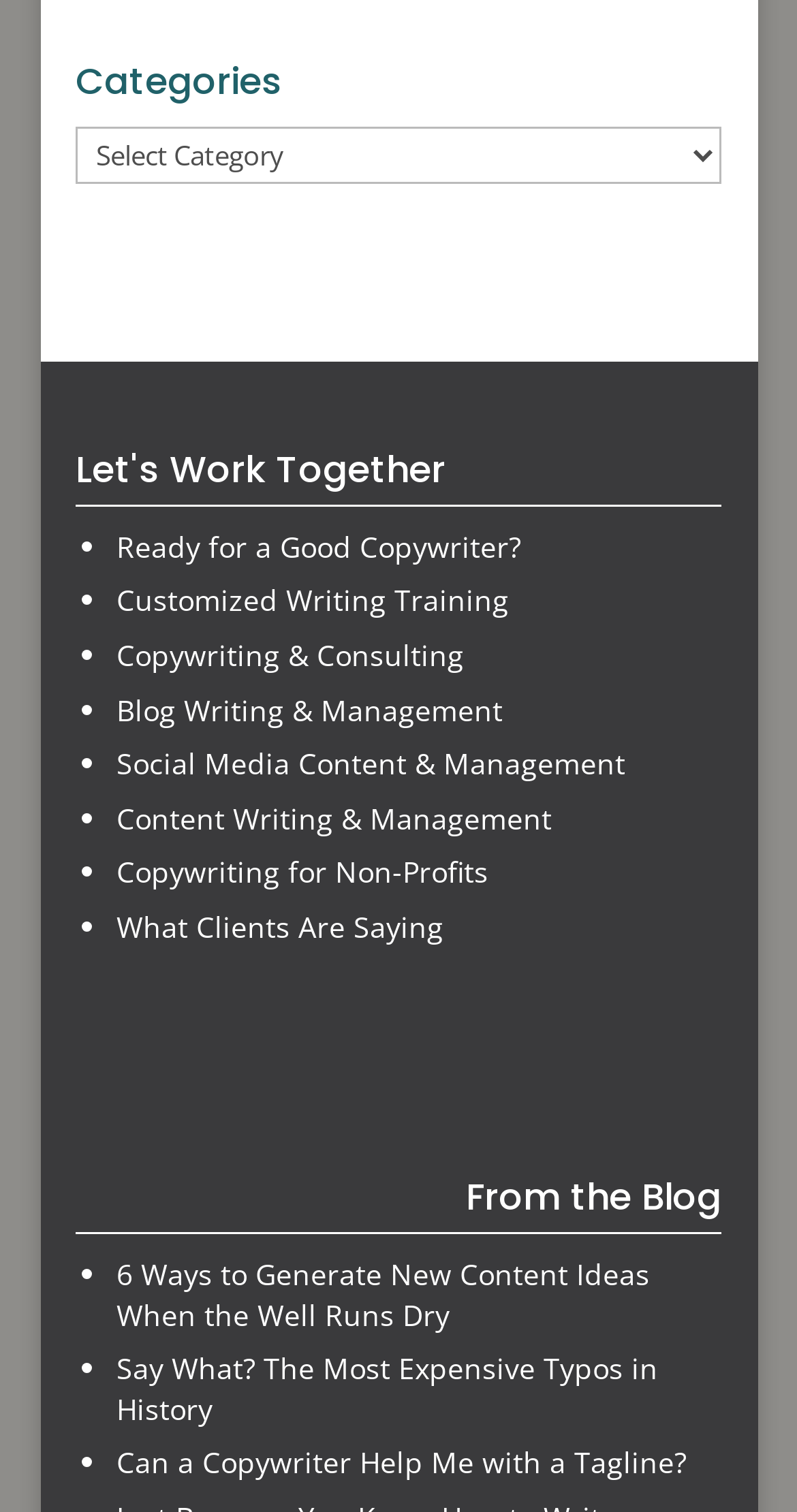Using the webpage screenshot and the element description Support Team, determine the bounding box coordinates. Specify the coordinates in the format (top-left x, top-left y, bottom-right x, bottom-right y) with values ranging from 0 to 1.

None